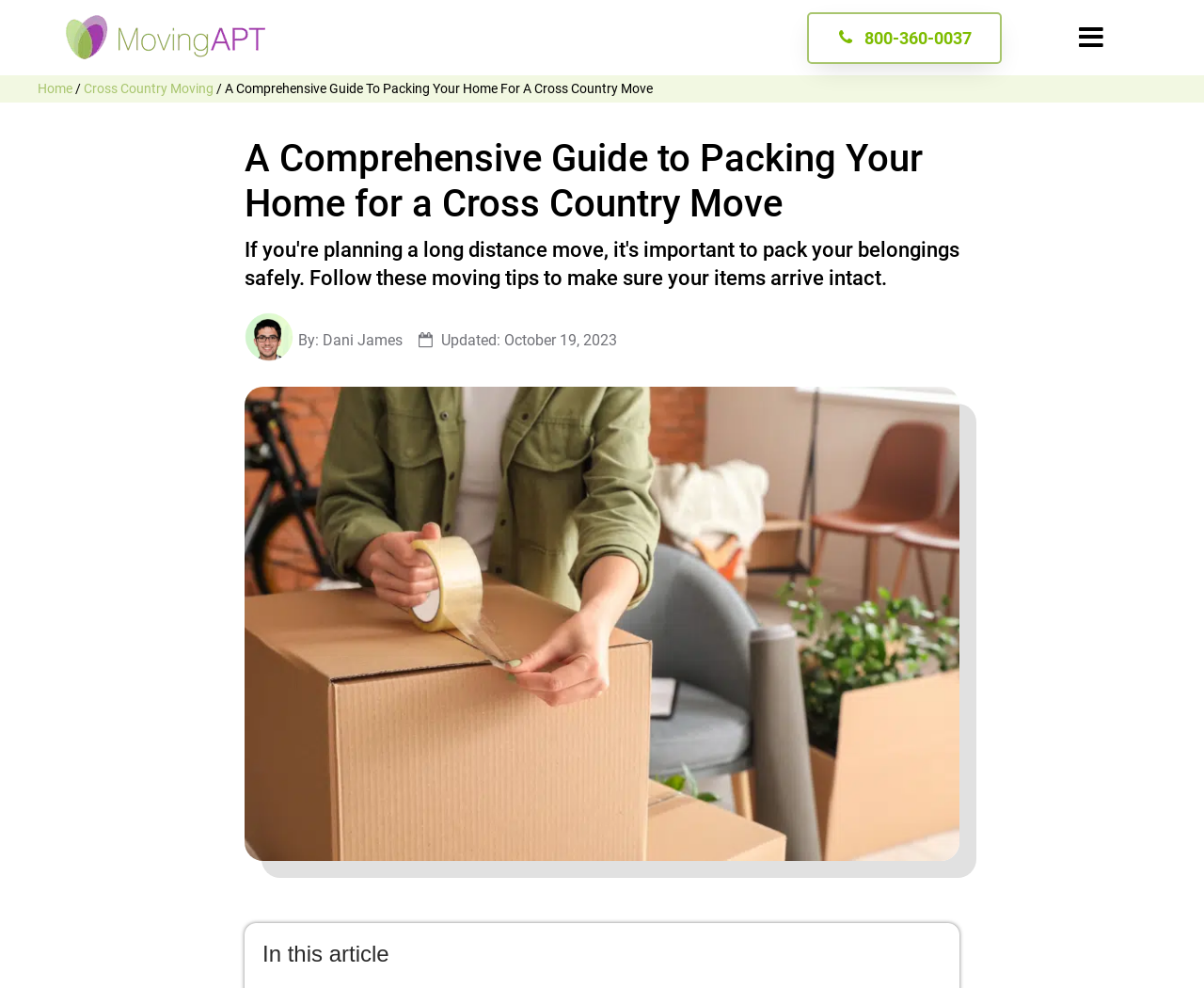Identify and provide the main heading of the webpage.

A Comprehensive Guide to Packing Your Home for a Cross Country Move